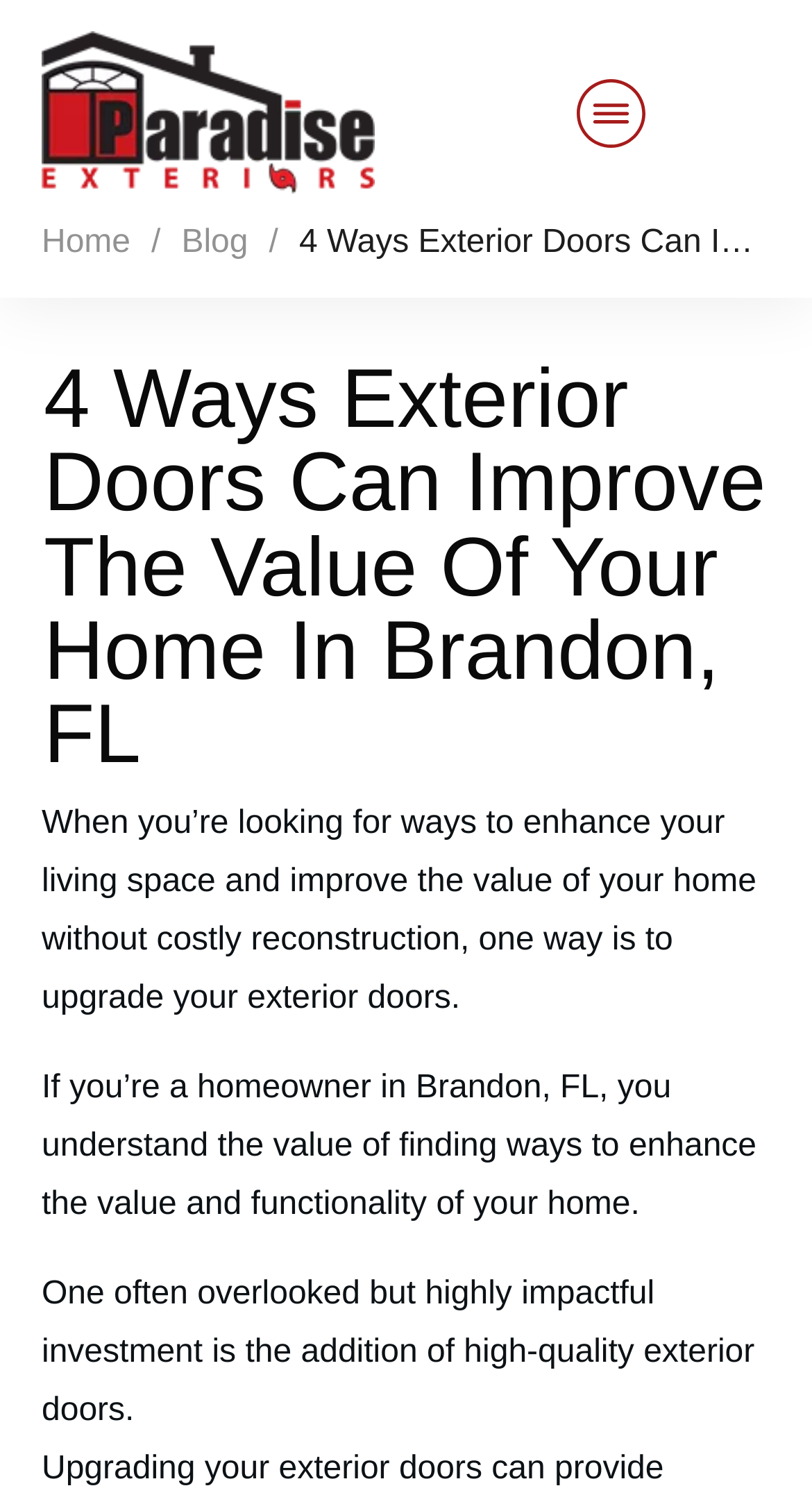Highlight the bounding box coordinates of the element that should be clicked to carry out the following instruction: "Click on the Paradise Exteriors link". The coordinates must be given as four float numbers ranging from 0 to 1, i.e., [left, top, right, bottom].

[0.051, 0.022, 0.462, 0.13]